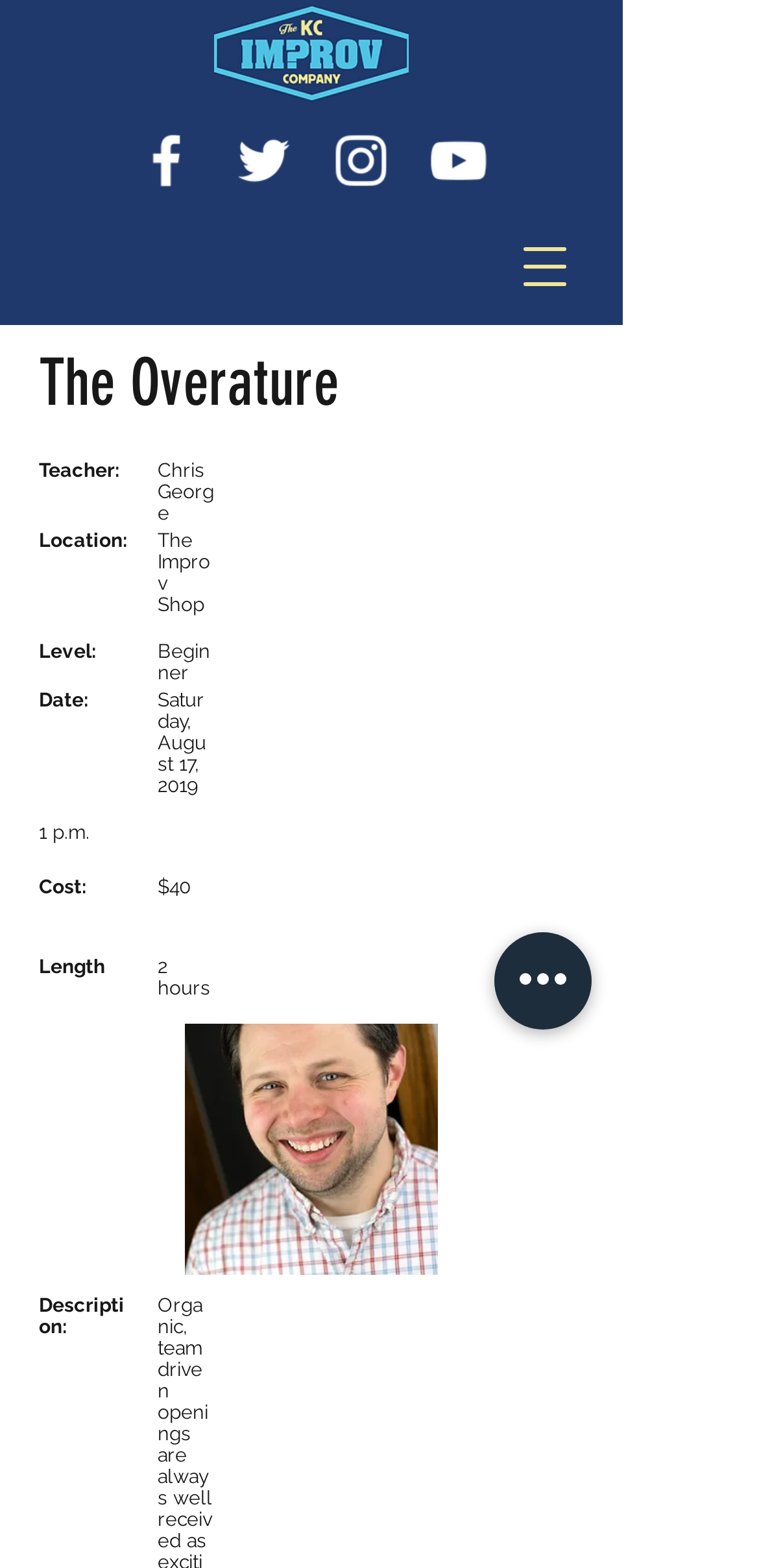What is the location of the event?
Please use the visual content to give a single word or phrase answer.

The Improv Shop